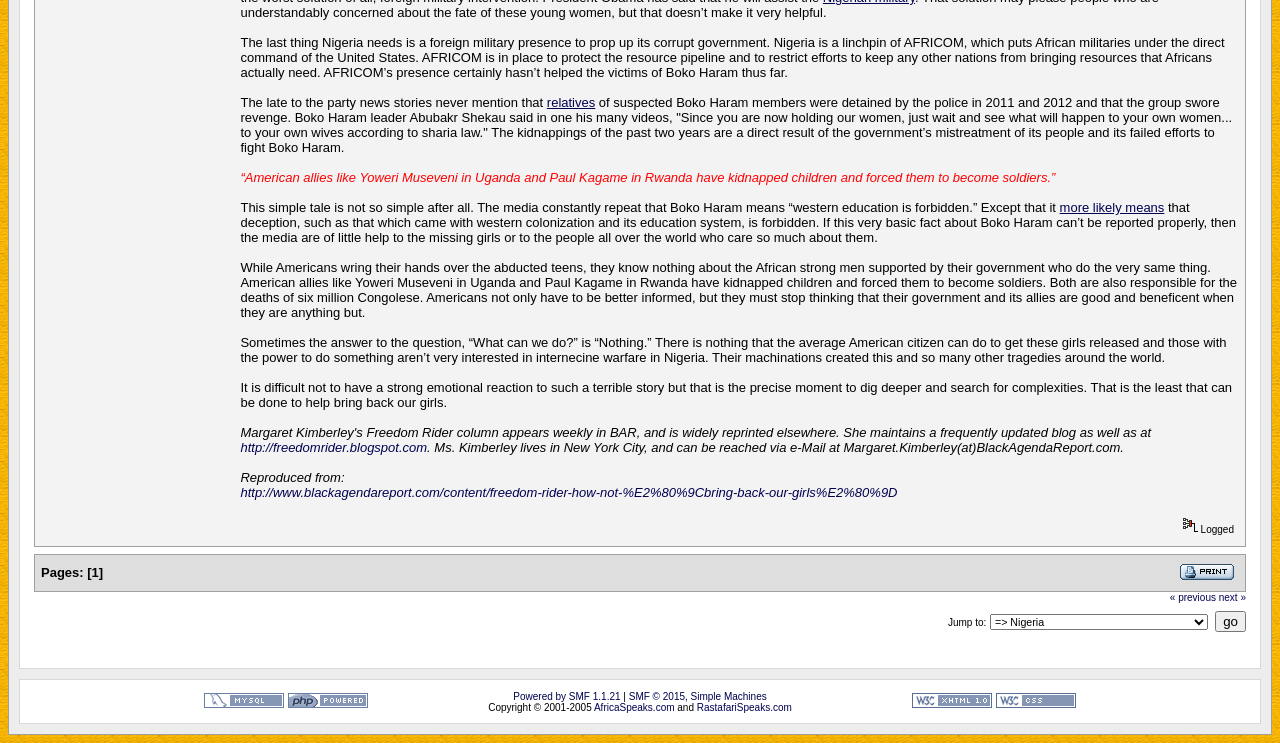Find the bounding box coordinates for the HTML element described in this sentence: "« previous". Provide the coordinates as four float numbers between 0 and 1, in the format [left, top, right, bottom].

[0.914, 0.797, 0.95, 0.812]